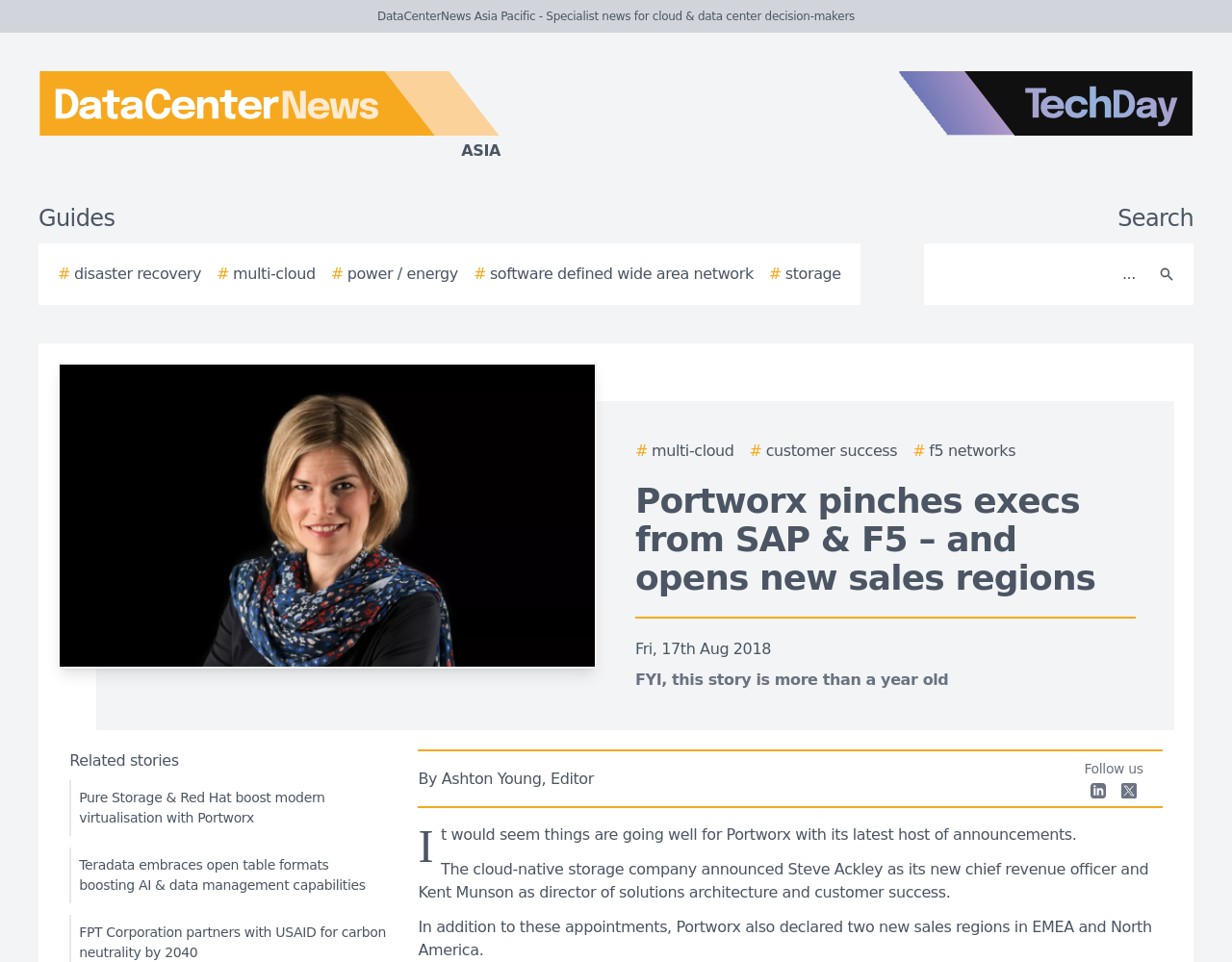Specify the bounding box coordinates of the area to click in order to follow the given instruction: "Follow us on Linkedin."

[0.885, 0.814, 0.898, 0.83]